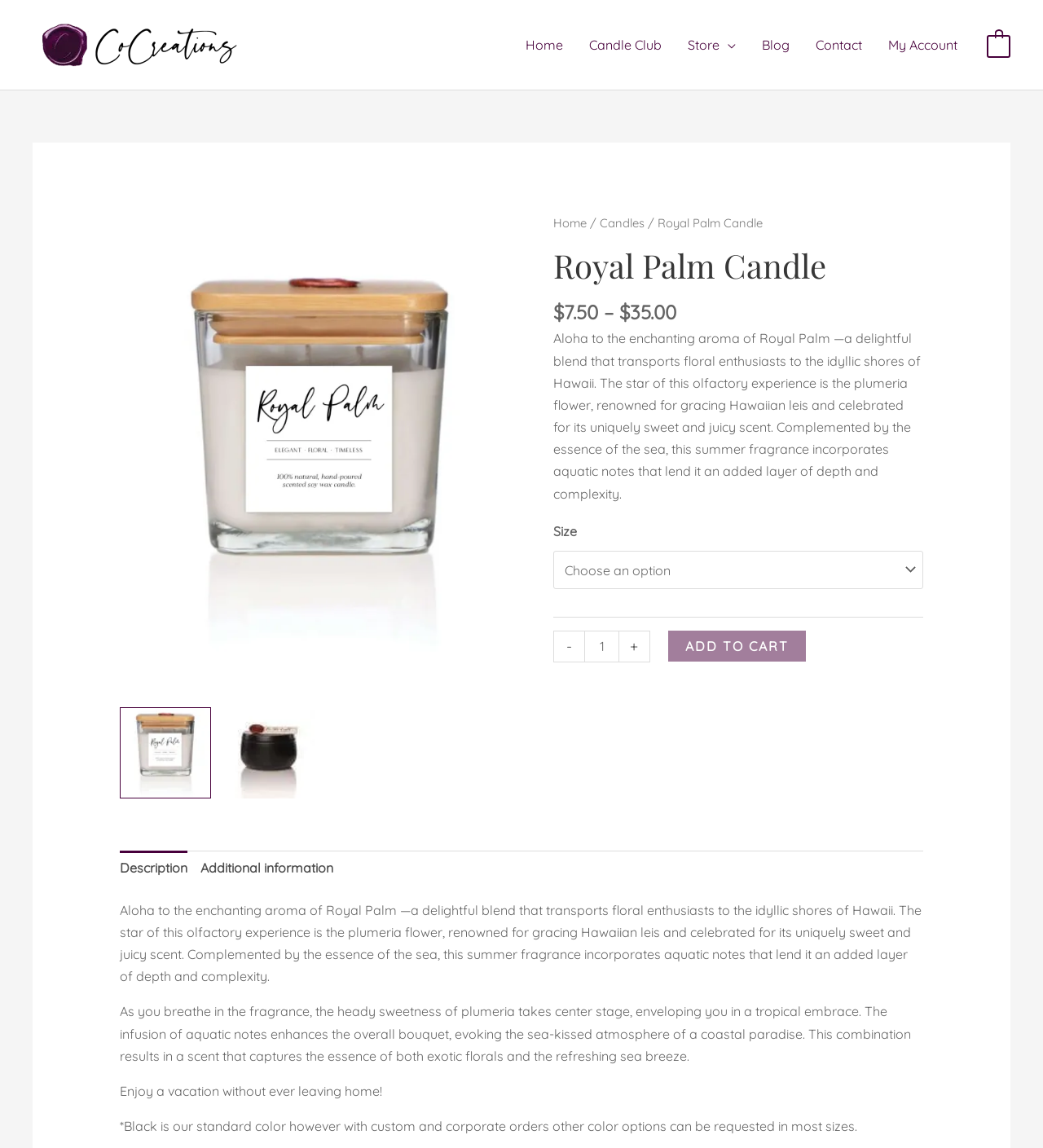Please find the bounding box coordinates of the element that needs to be clicked to perform the following instruction: "Read Legal notice". The bounding box coordinates should be four float numbers between 0 and 1, represented as [left, top, right, bottom].

None